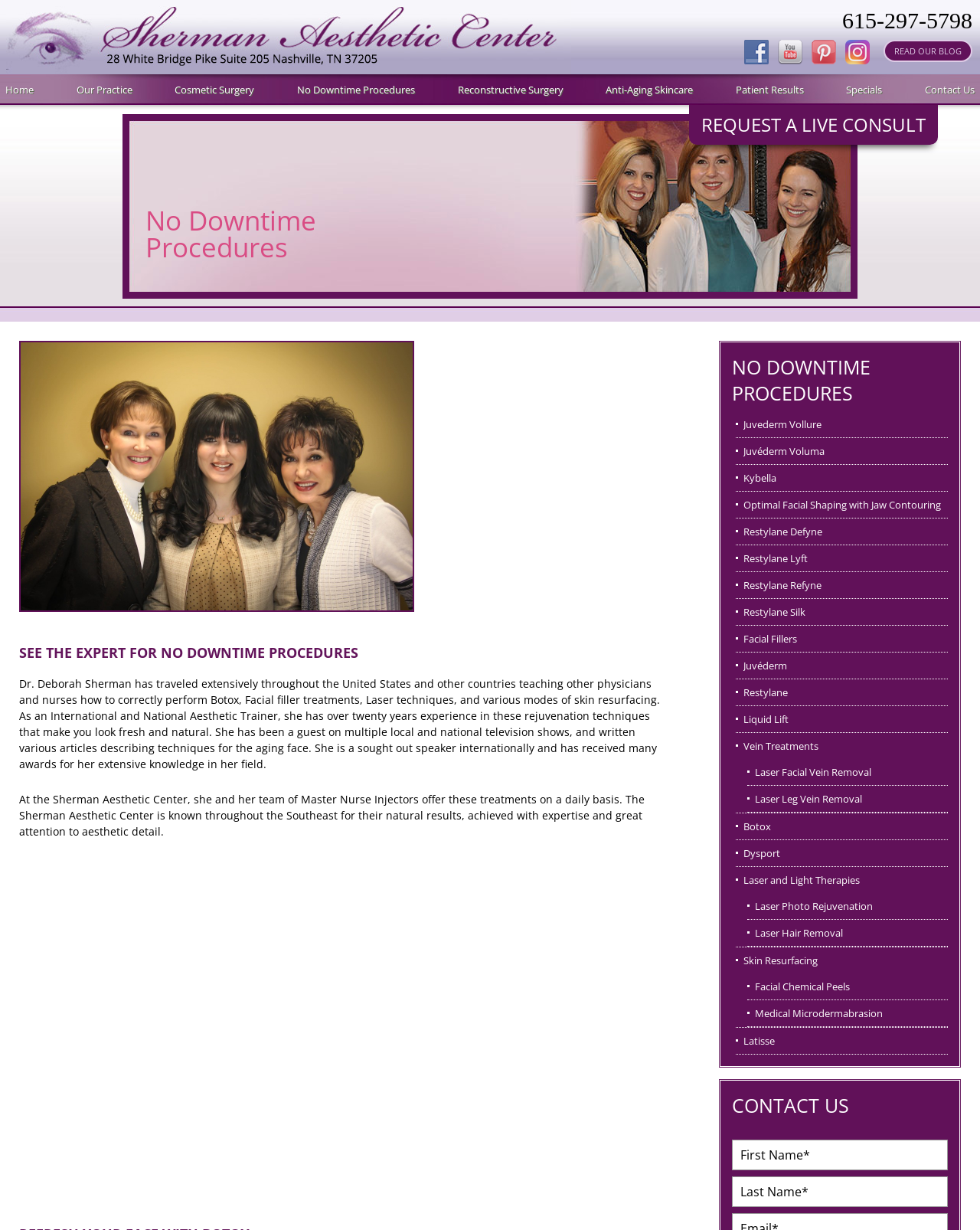What is the type of procedure mentioned on the webpage that has no downtime?
Give a detailed response to the question by analyzing the screenshot.

I found the type of procedure by reading the heading element with the text 'No Downtime Procedures' which is located at the top middle section of the webpage.